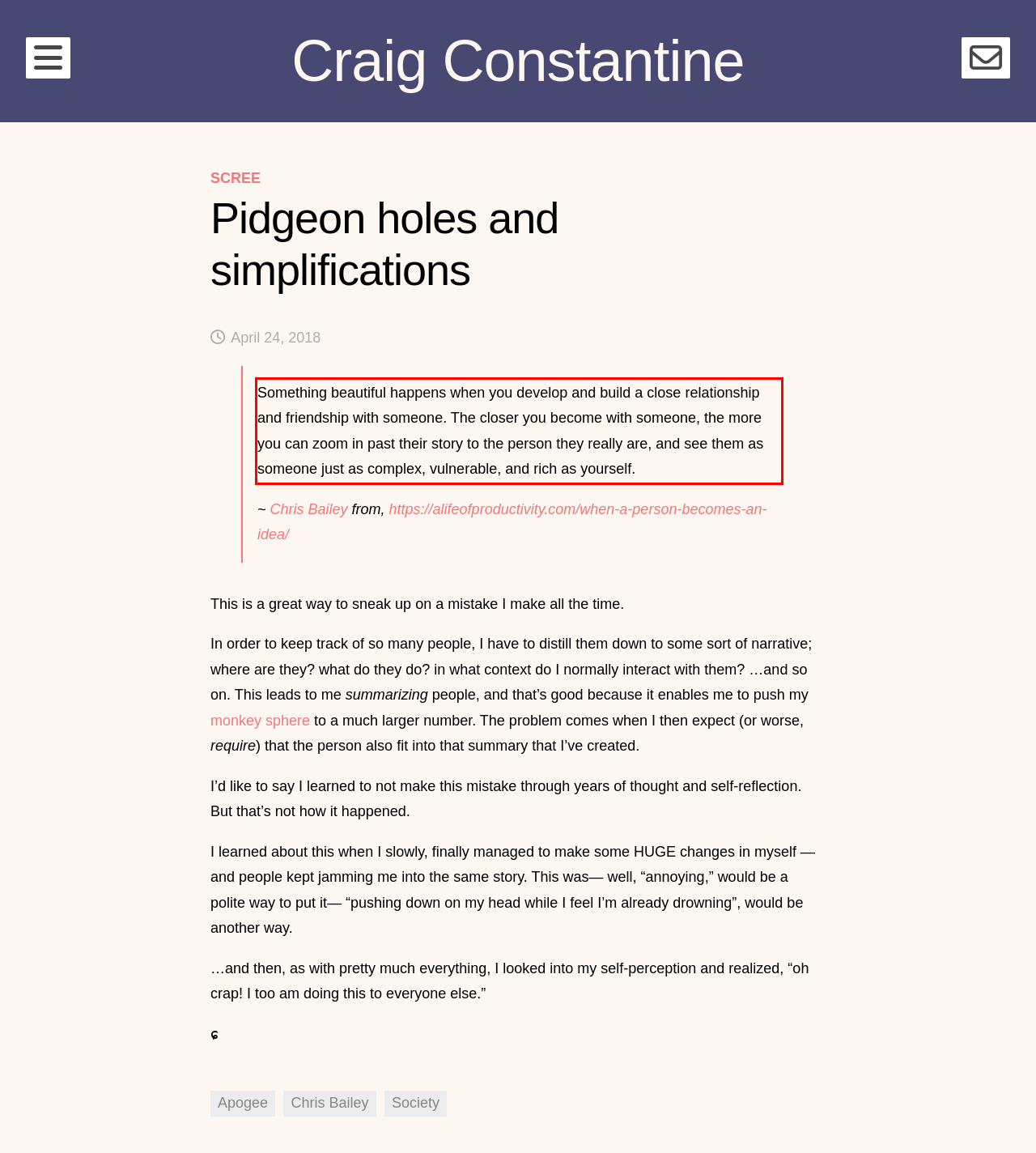Analyze the screenshot of the webpage that features a red bounding box and recognize the text content enclosed within this red bounding box.

Something beautiful happens when you develop and build a close relationship and friendship with someone. The closer you become with someone, the more you can zoom in past their story to the person they really are, and see them as someone just as complex, vulnerable, and rich as yourself.